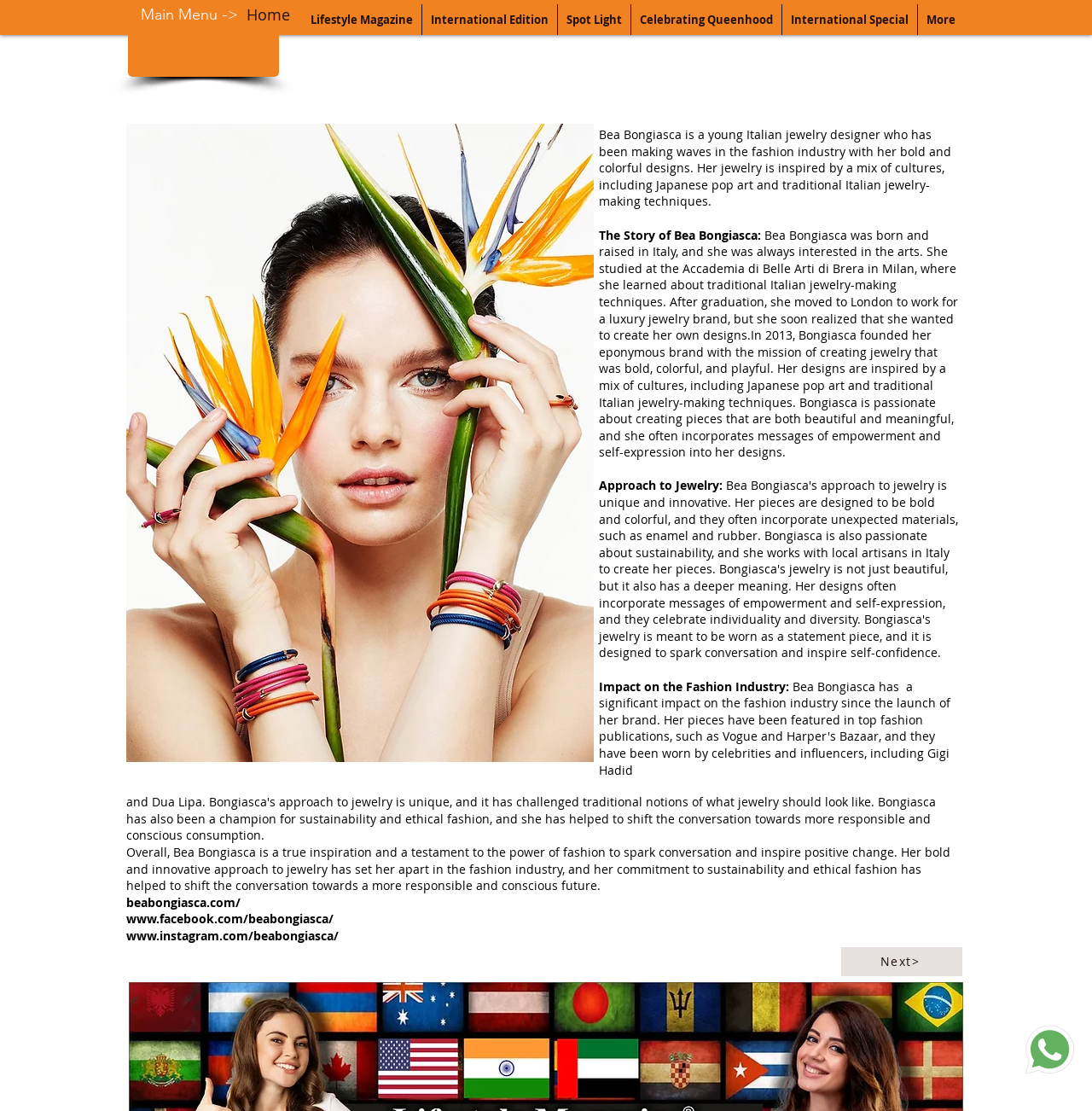Determine the bounding box coordinates of the region to click in order to accomplish the following instruction: "Visit Facebook page". Provide the coordinates as four float numbers between 0 and 1, specifically [left, top, right, bottom].

[0.152, 0.029, 0.182, 0.059]